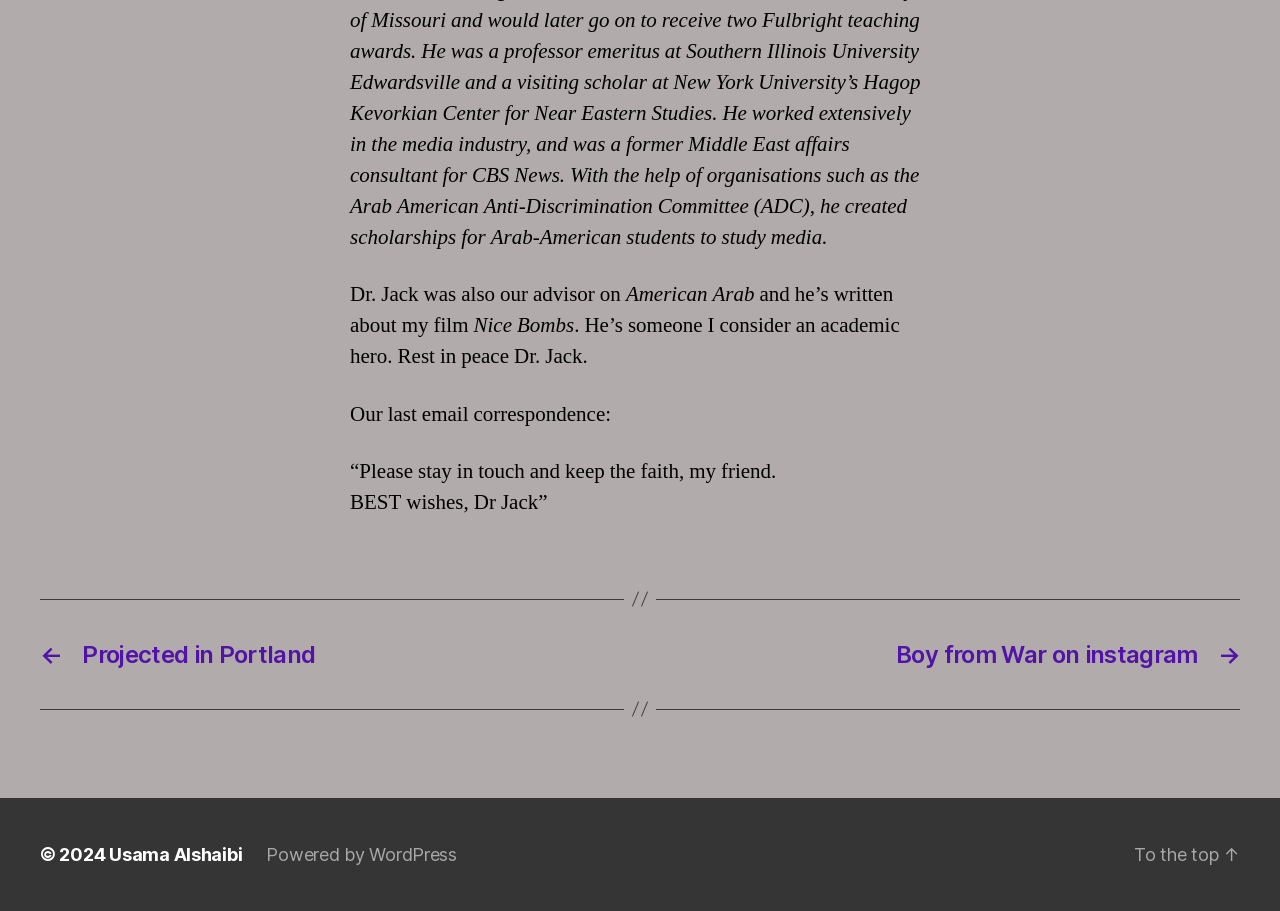Please analyze the image and provide a thorough answer to the question:
Who is the academic hero mentioned?

The question asks about the academic hero mentioned on the webpage. By analyzing the StaticText elements, I found the mention of 'Dr. Jack' in the text 'He’s someone I consider an academic hero. Rest in peace Dr. Jack.' Therefore, the answer is 'Dr. Jack'.